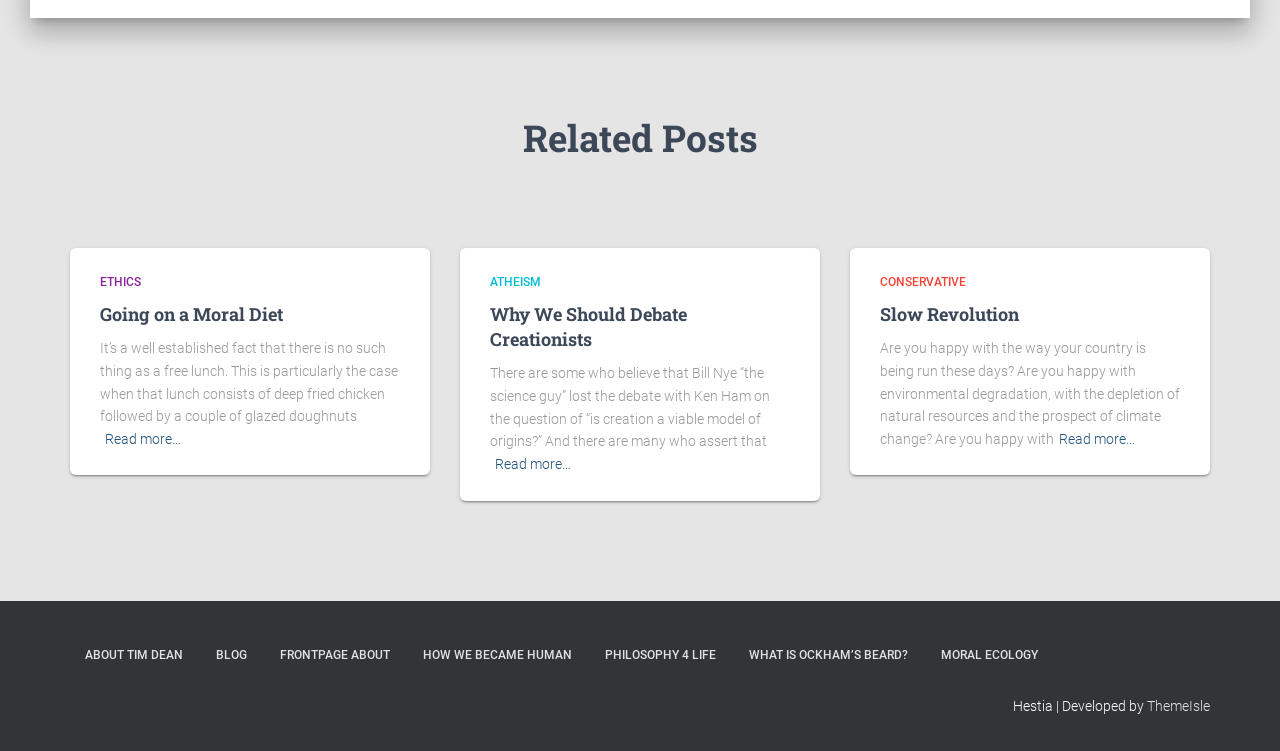Determine the bounding box coordinates of the clickable region to follow the instruction: "Click on 'ETHICS'".

[0.078, 0.366, 0.11, 0.384]